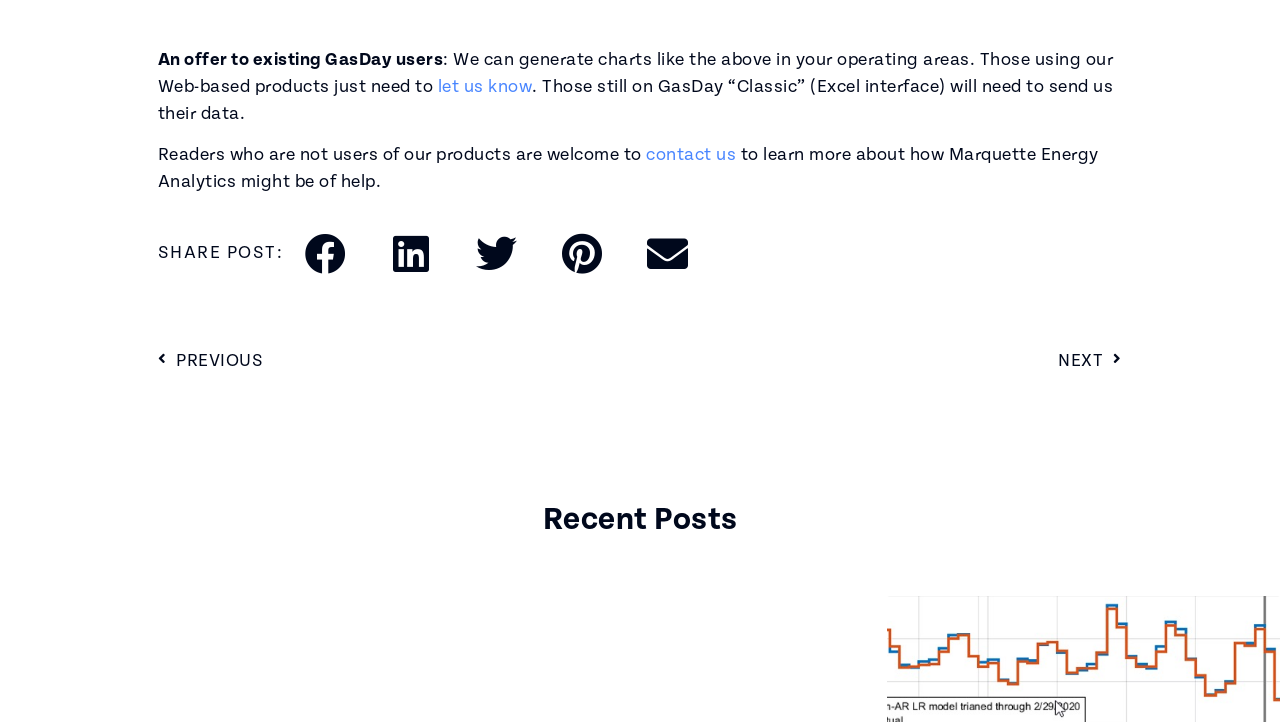Can you find the bounding box coordinates for the element that needs to be clicked to execute this instruction: "Share on facebook"? The coordinates should be given as four float numbers between 0 and 1, i.e., [left, top, right, bottom].

[0.237, 0.318, 0.272, 0.384]